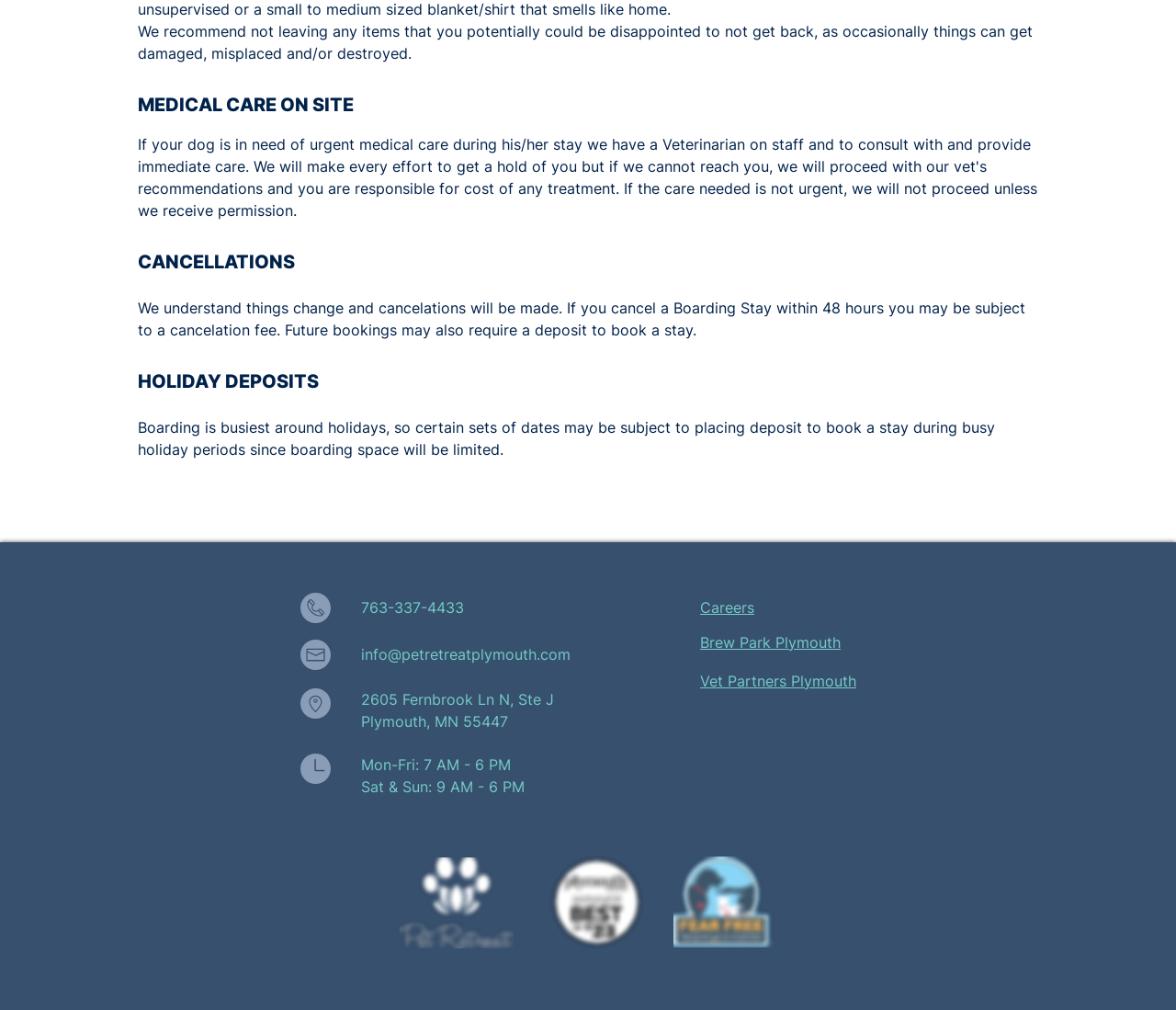What is the name of the facility?
Give a thorough and detailed response to the question.

The facility's logo is displayed at the bottom of the webpage, and it is labeled as the 'Pet Retreat Logo'. This suggests that the name of the facility is Pet Retreat.